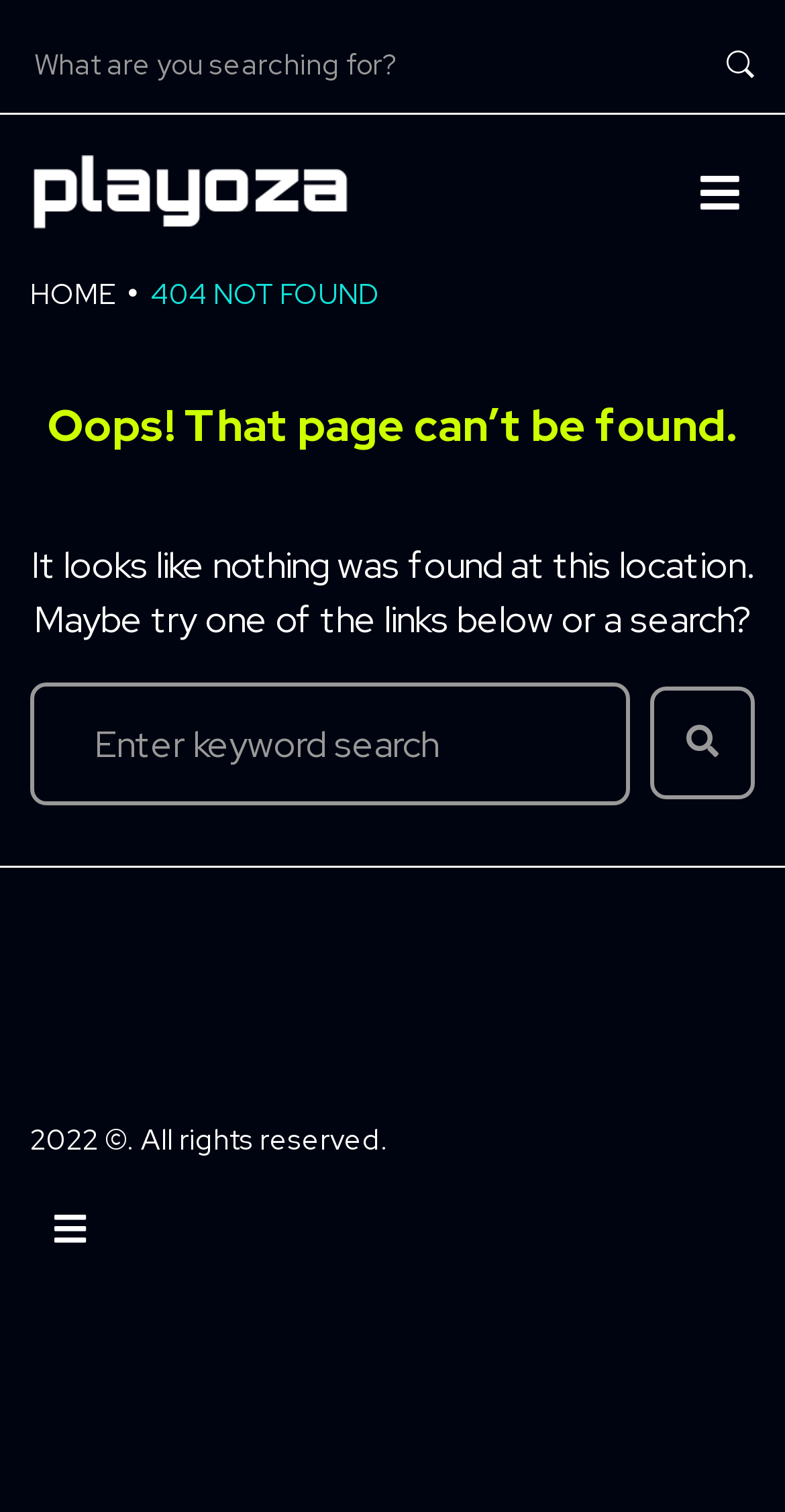Describe all visible elements and their arrangement on the webpage.

The webpage is a "Page not found" error page from Playoza. At the top left, there is a search bar with a searchbox and a button containing an image. Next to the search bar, there is a link to "Playoza" accompanied by an image. On the top right, there is a button to open or close a menu.

Below the top section, there is a large heading that reads "Oops! That page can’t be found." followed by a paragraph of text explaining that nothing was found at the current location and suggesting to try one of the links below or a search.

Underneath the explanatory text, there is another search bar with a searchbox and a button. This search bar spans almost the entire width of the page.

At the very bottom of the page, there is a copyright notice that reads "2022 ©. All rights reserved."